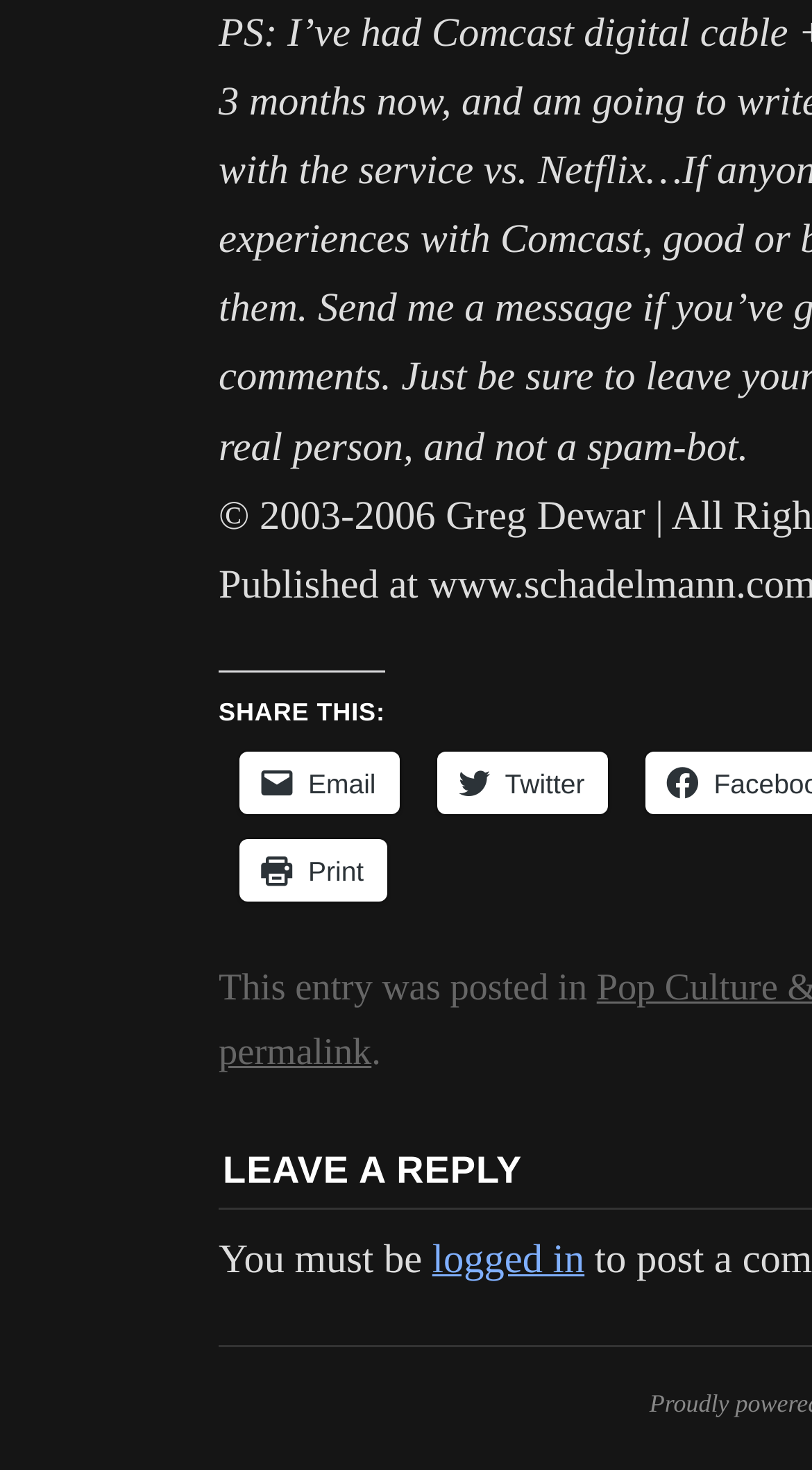For the element described, predict the bounding box coordinates as (top-left x, top-left y, bottom-right x, bottom-right y). All values should be between 0 and 1. Element description: Print

[0.295, 0.571, 0.476, 0.614]